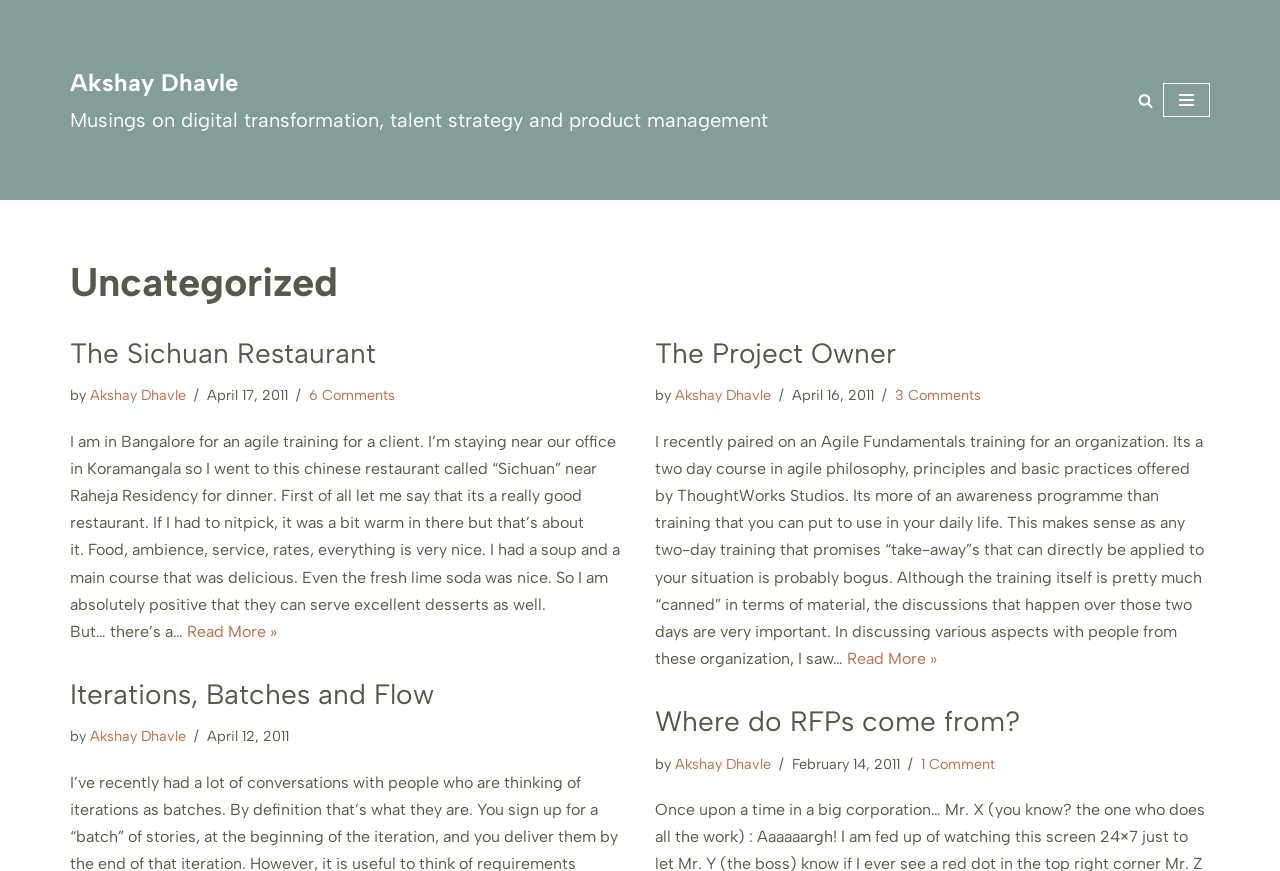Locate the bounding box coordinates of the element that should be clicked to fulfill the instruction: "Read more about The Sichuan Restaurant".

[0.146, 0.714, 0.216, 0.736]